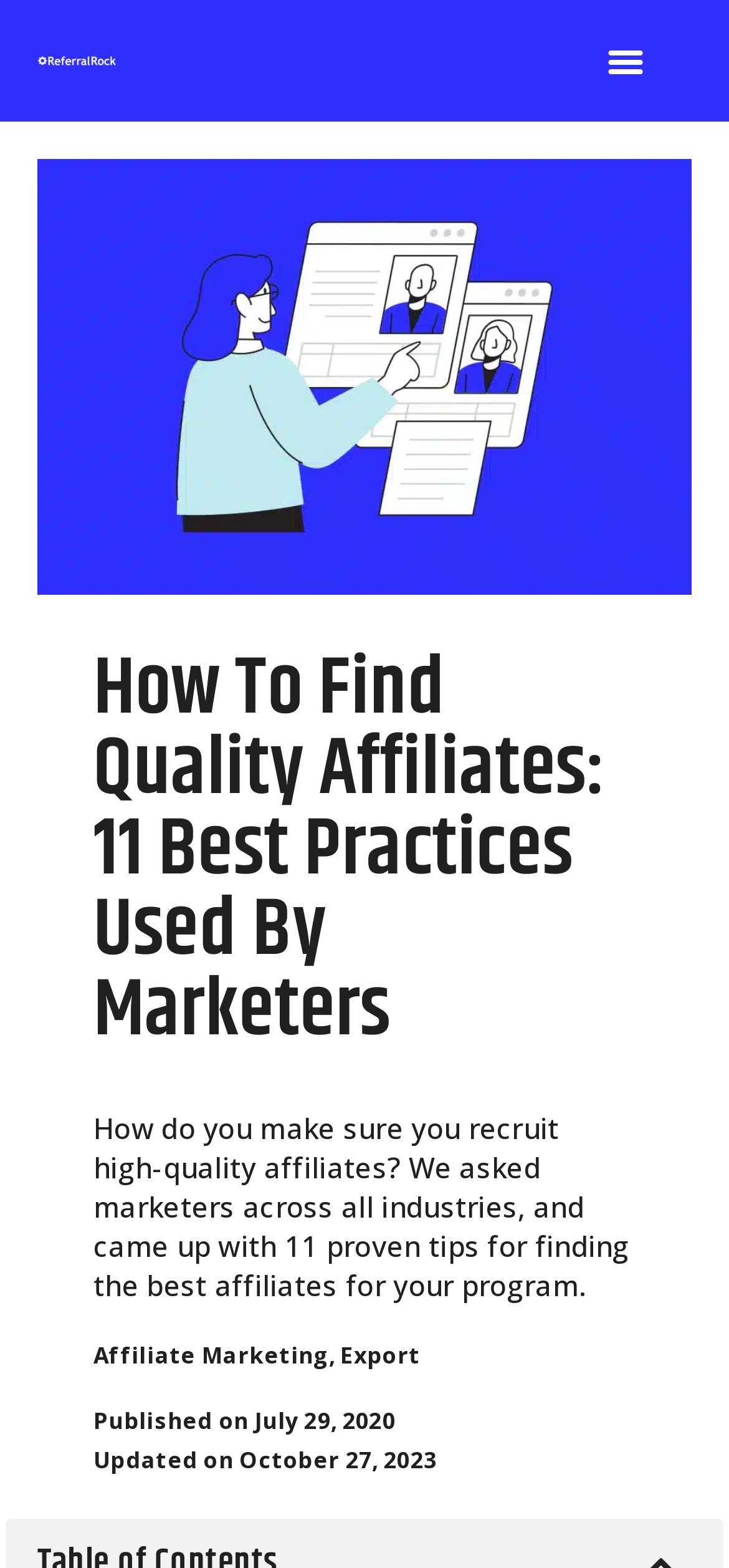What is the category of the link 'Affiliate Marketing'? Analyze the screenshot and reply with just one word or a short phrase.

Link category